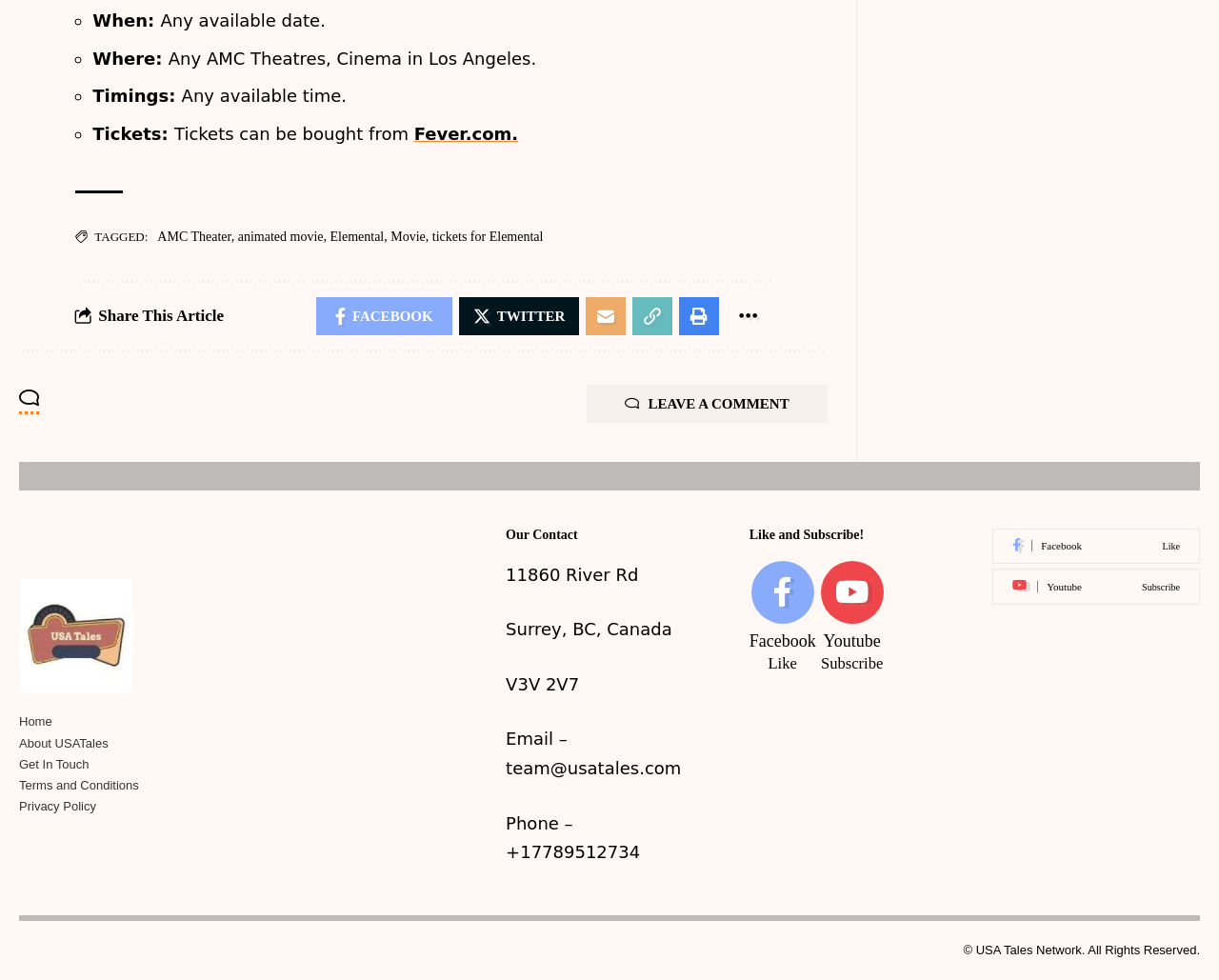Refer to the image and answer the question with as much detail as possible: What is the email address to contact?

I found the answer by looking at the StaticText element that says 'Email – team@usatales.com' which is located at [0.415, 0.744, 0.559, 0.794] coordinates.